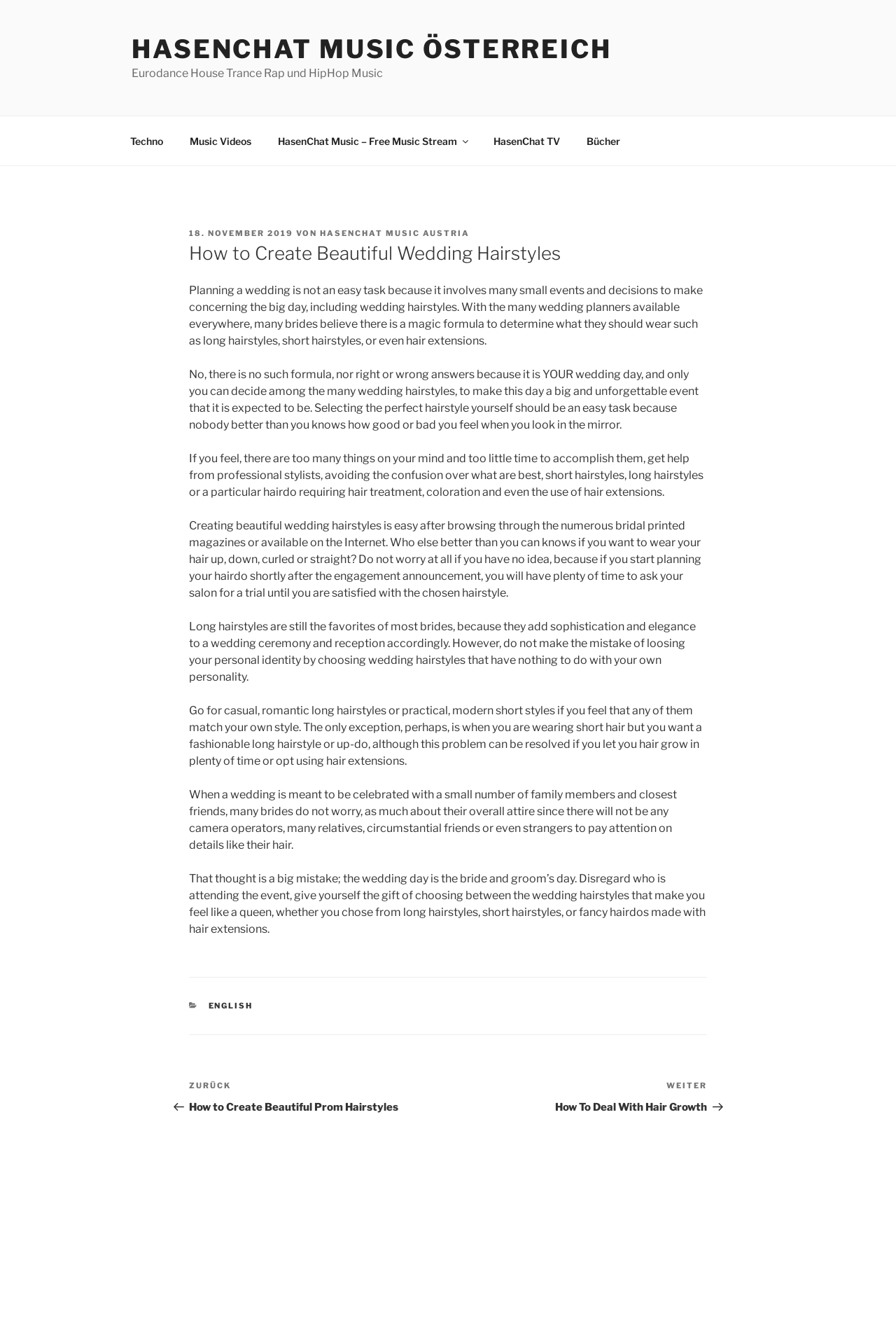Please specify the bounding box coordinates of the clickable section necessary to execute the following command: "Visit the 'HasenChat Music – Free Music Stream' page".

[0.296, 0.093, 0.534, 0.119]